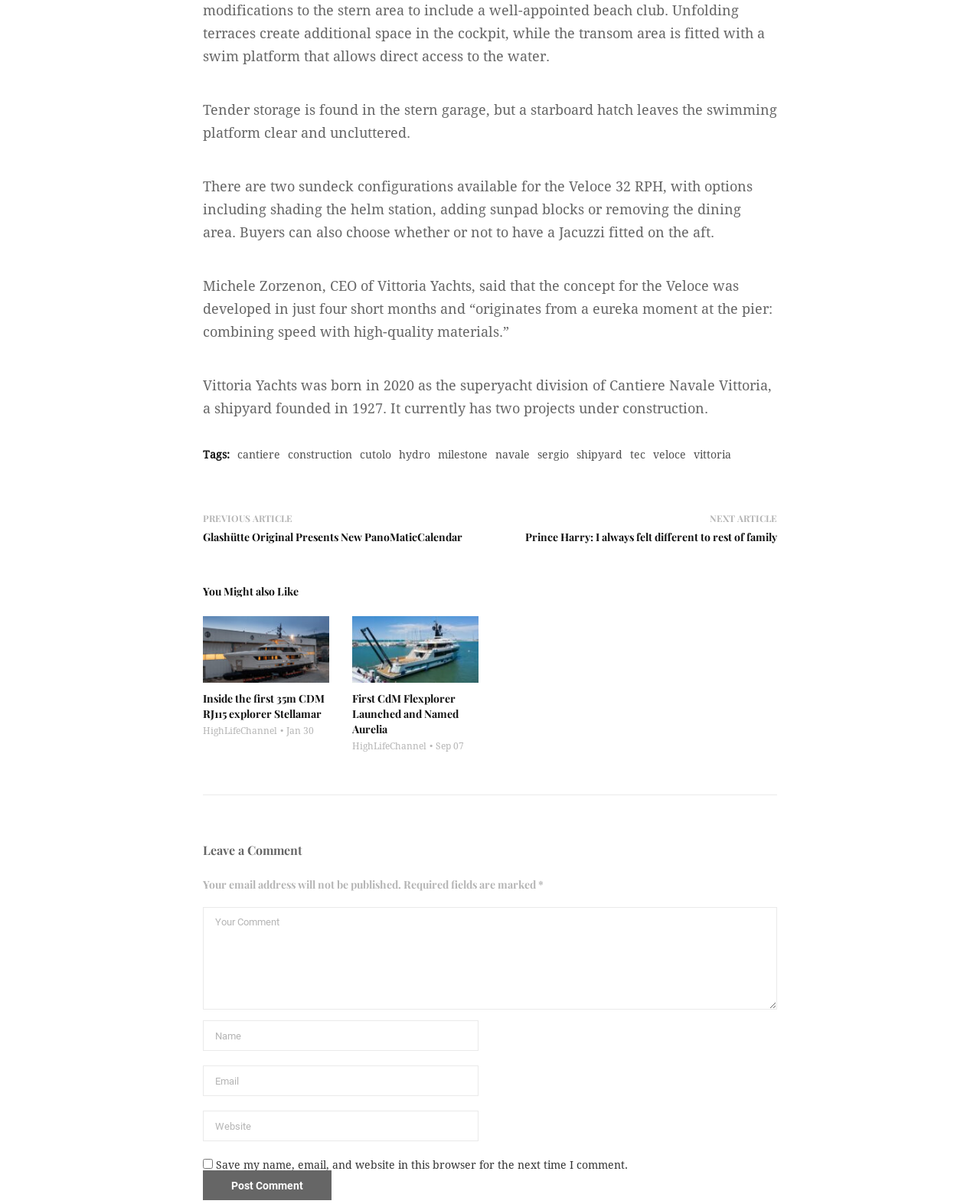Respond to the question below with a single word or phrase:
What is the topic of the article?

Veloce 32 RPH